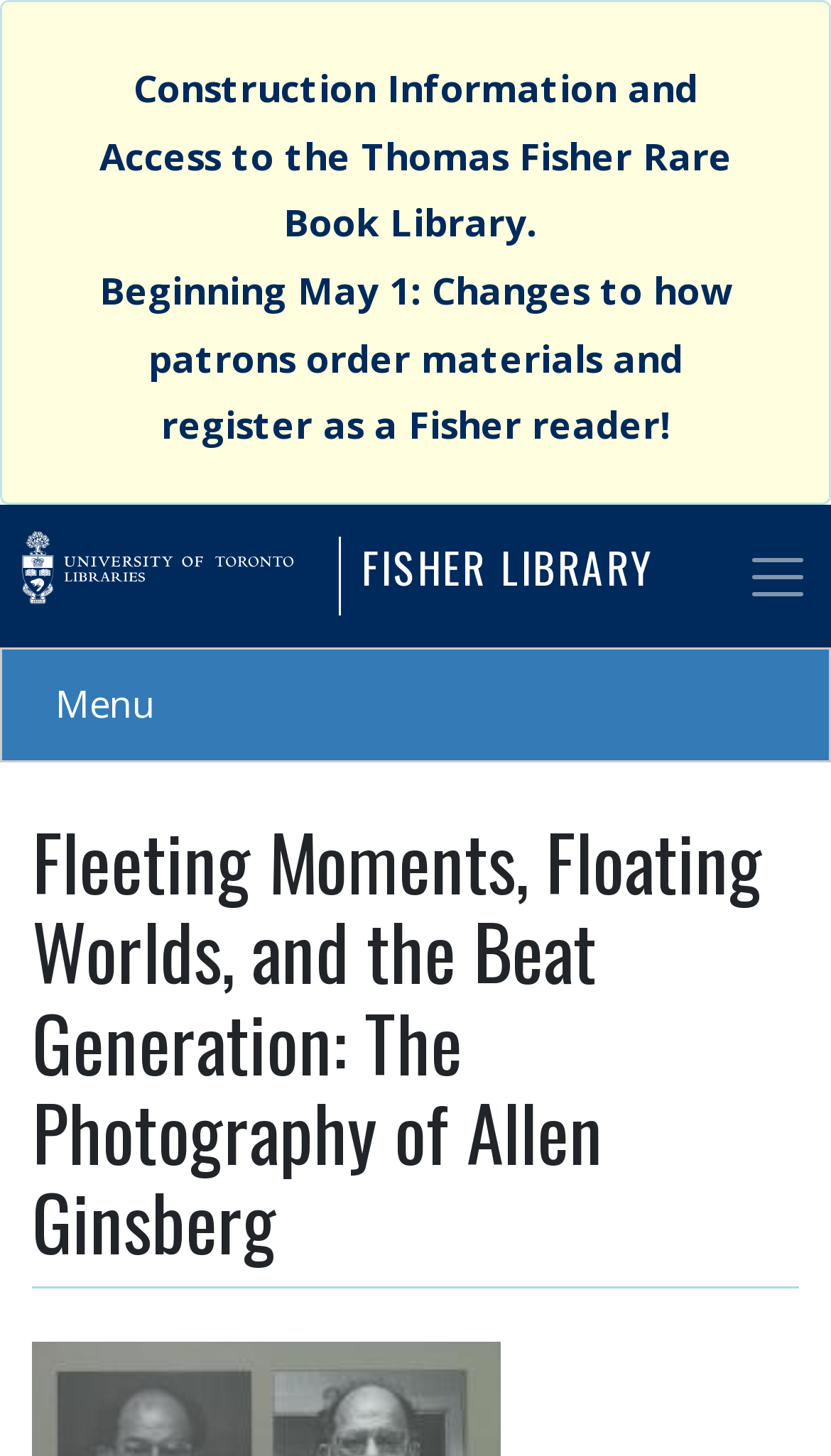Please provide a comprehensive response to the question based on the details in the image: What is the purpose of the 'Toggle navigation' button?

I found the answer by looking at the button's description, which says 'Toggle navigation', and also by noticing that it controls the 'CollapsingNavbar' element.